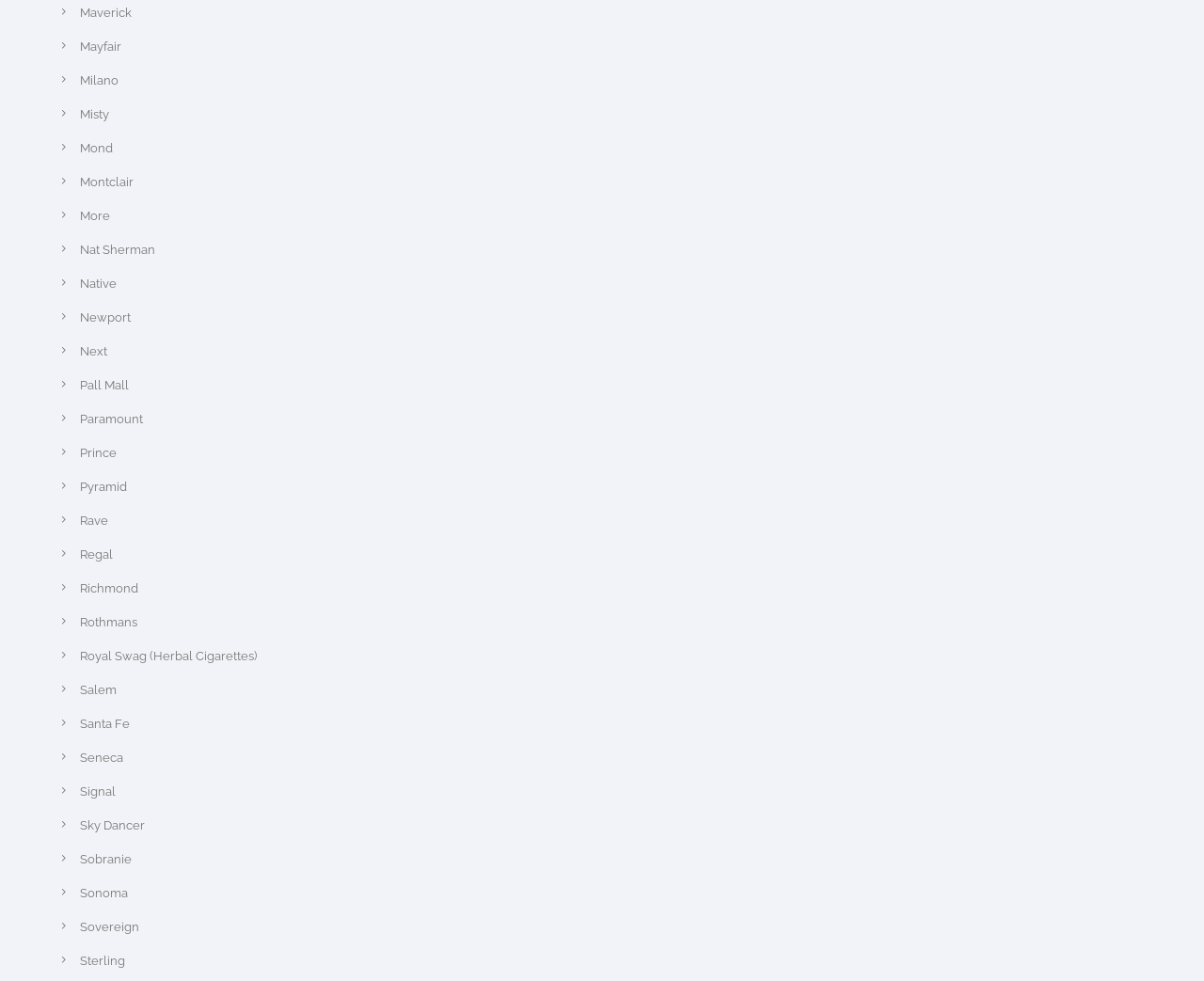What is the first brand listed?
Using the picture, provide a one-word or short phrase answer.

Maverick